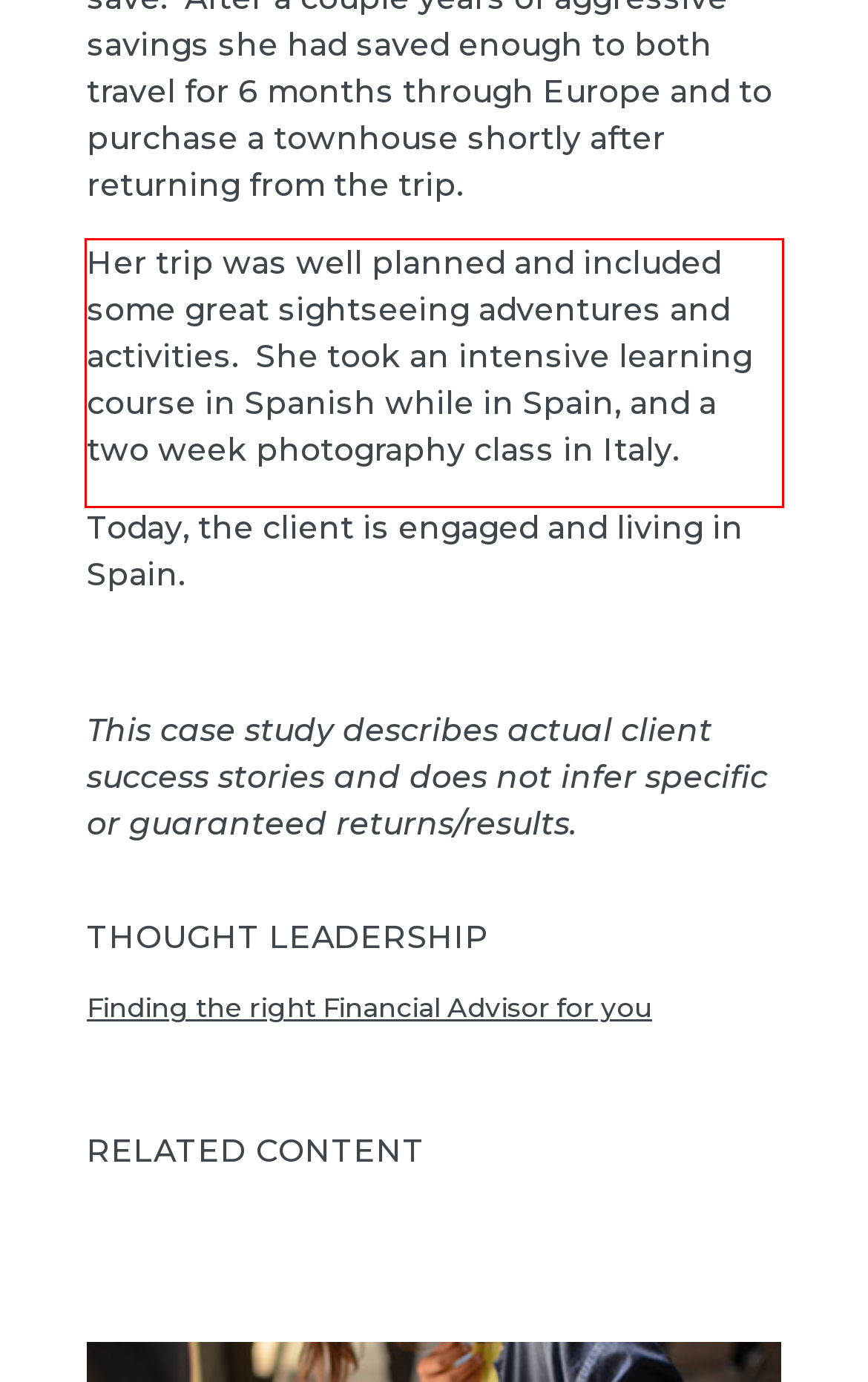Please examine the screenshot of the webpage and read the text present within the red rectangle bounding box.

Her trip was well planned and included some great sightseeing adventures and activities. She took an intensive learning course in Spanish while in Spain, and a two week photography class in Italy.